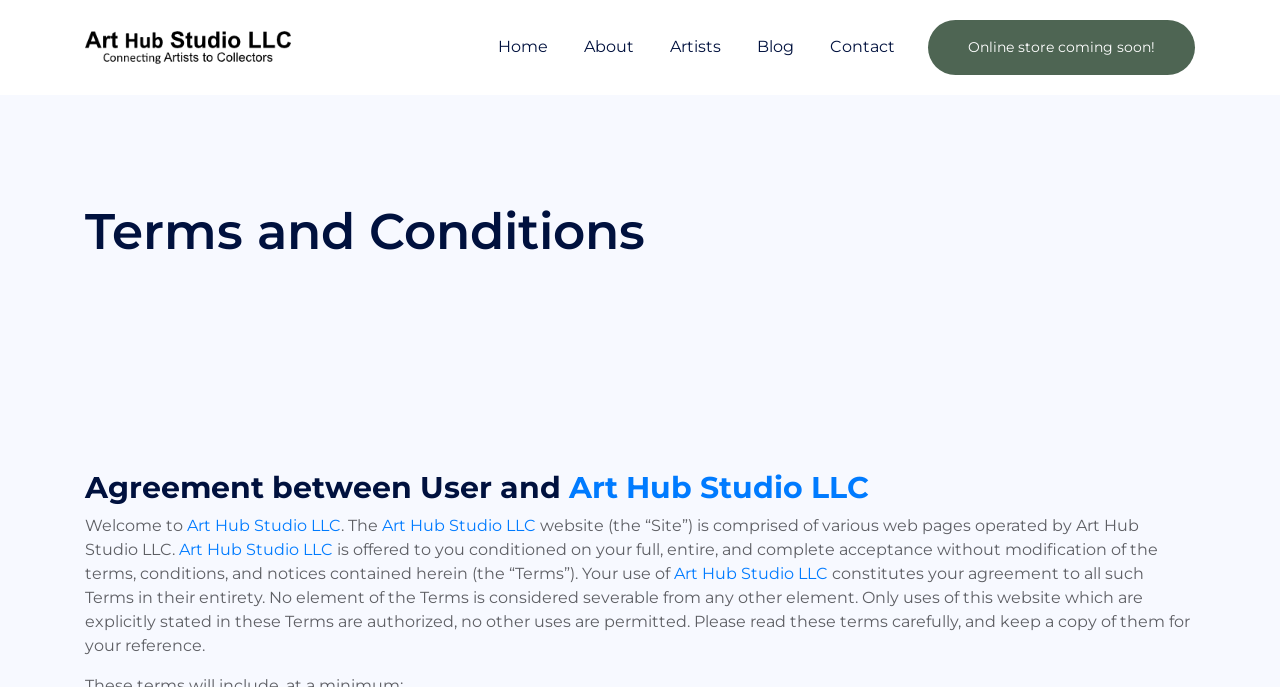Identify the bounding box coordinates for the element that needs to be clicked to fulfill this instruction: "Read Terms and Conditions". Provide the coordinates in the format of four float numbers between 0 and 1: [left, top, right, bottom].

[0.066, 0.294, 0.504, 0.381]